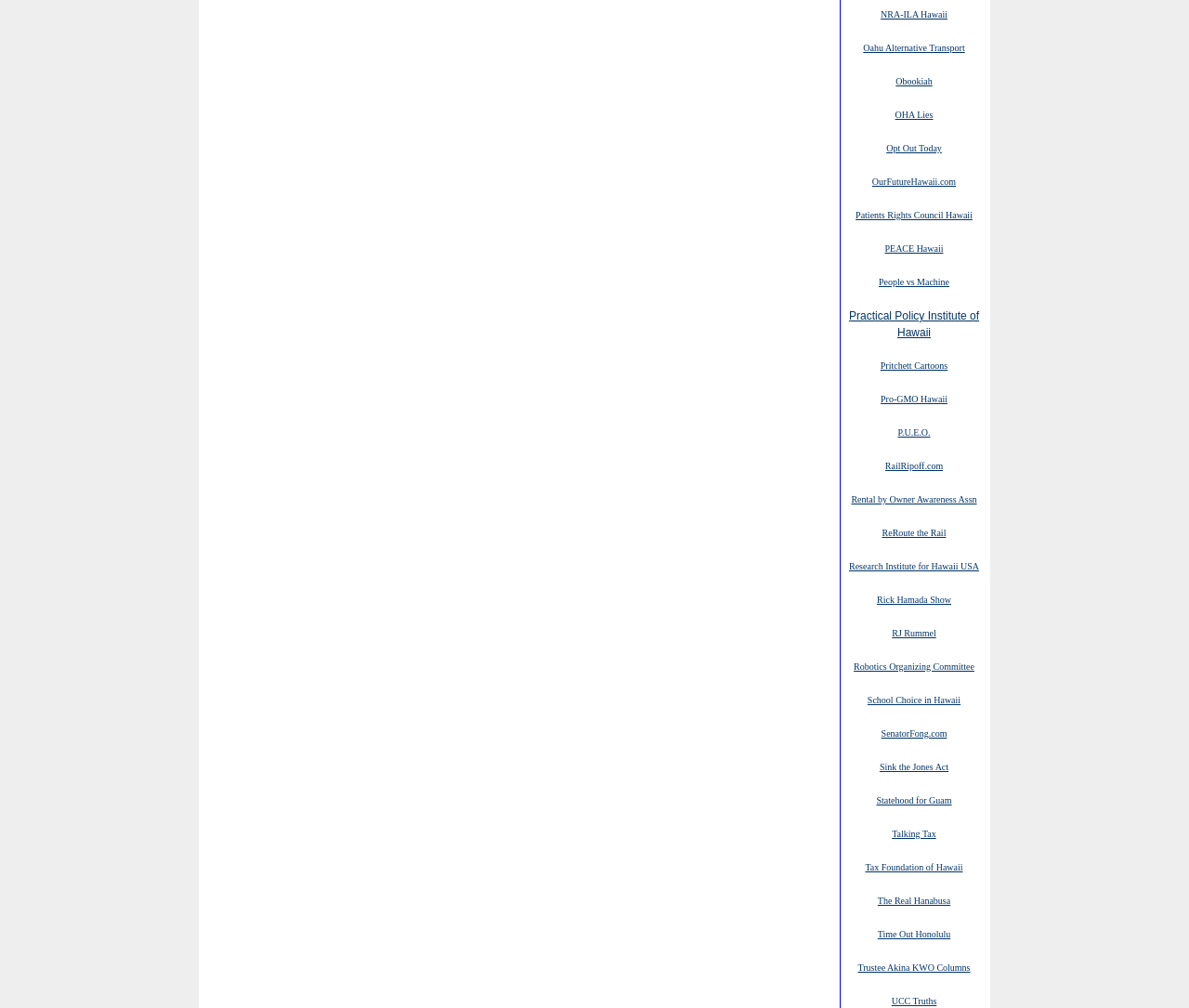Specify the bounding box coordinates of the area to click in order to follow the given instruction: "Click the link 'Oktober 2019'."

None